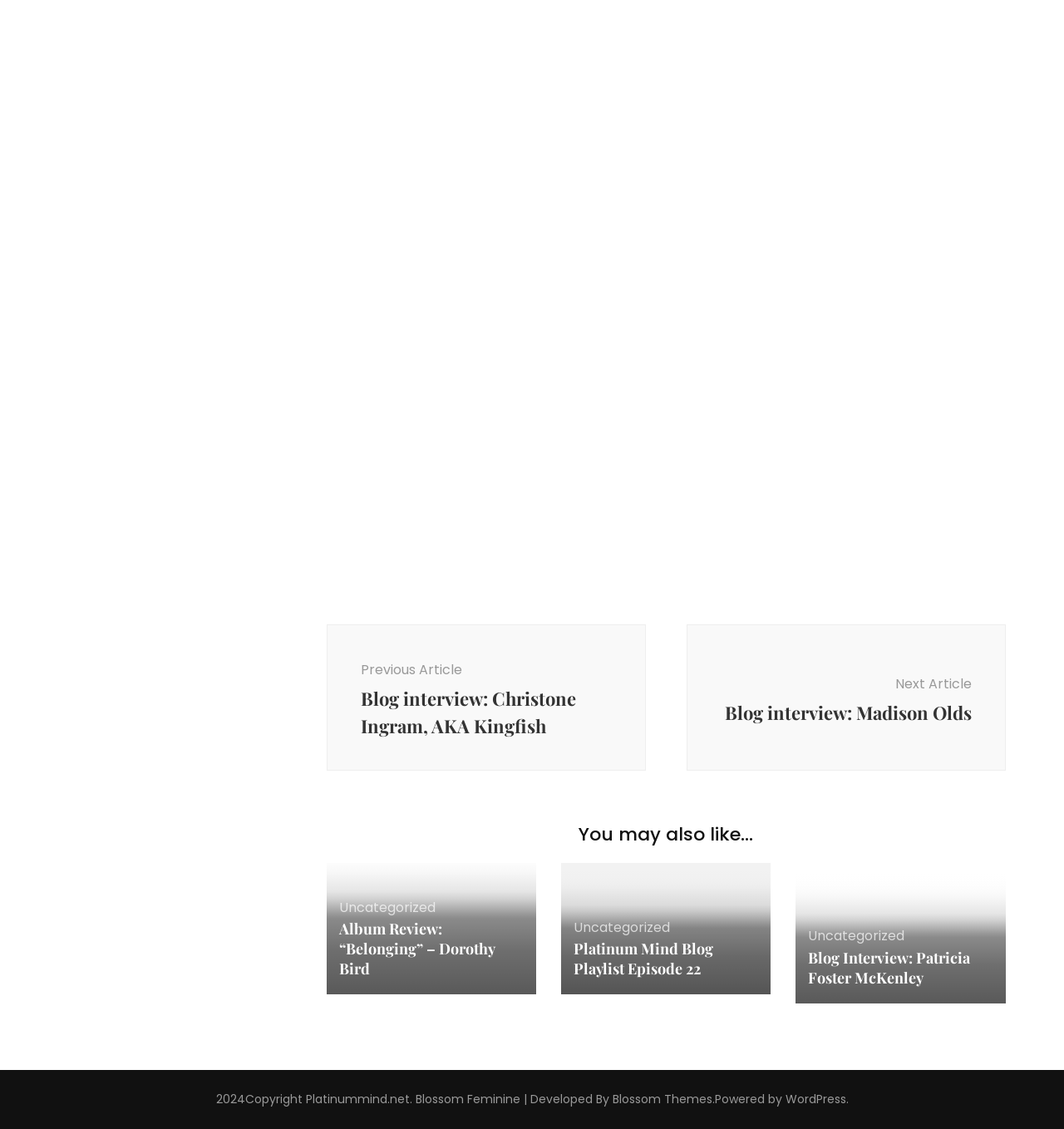What is the copyright year of the website?
Utilize the image to construct a detailed and well-explained answer.

I can see a static text at the bottom of the webpage with the text '2024Copyright', which suggests that the copyright year of the website is 2024.